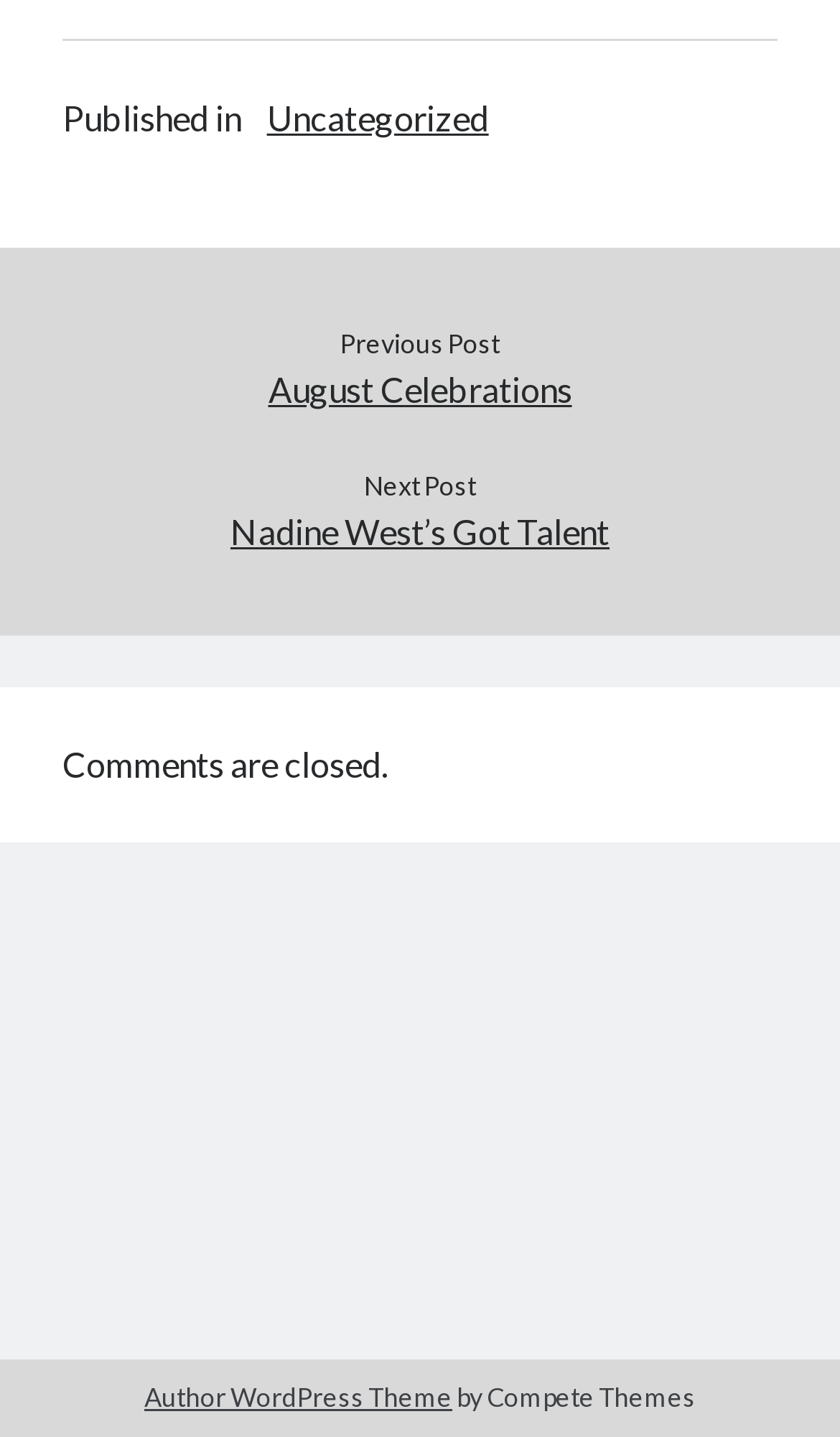Refer to the screenshot and answer the following question in detail:
What is the navigation direction of the 'Next Post' button?

I found the label 'Next Post' and inferred that it is a navigation button that takes the user to the next post, which means it moves forward in the sequence of posts.